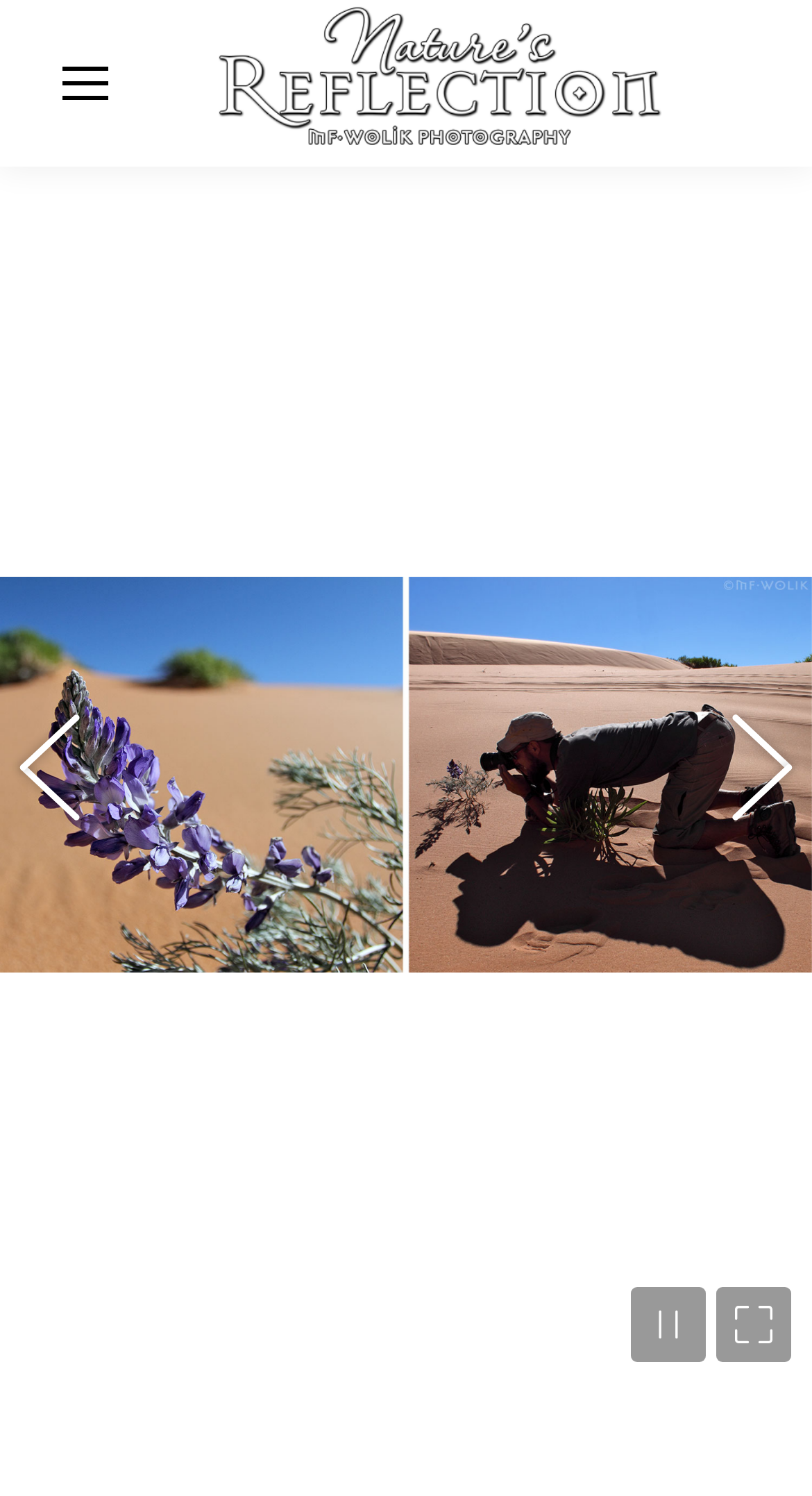Please reply with a single word or brief phrase to the question: 
How many navigation links are at the bottom of the page?

3